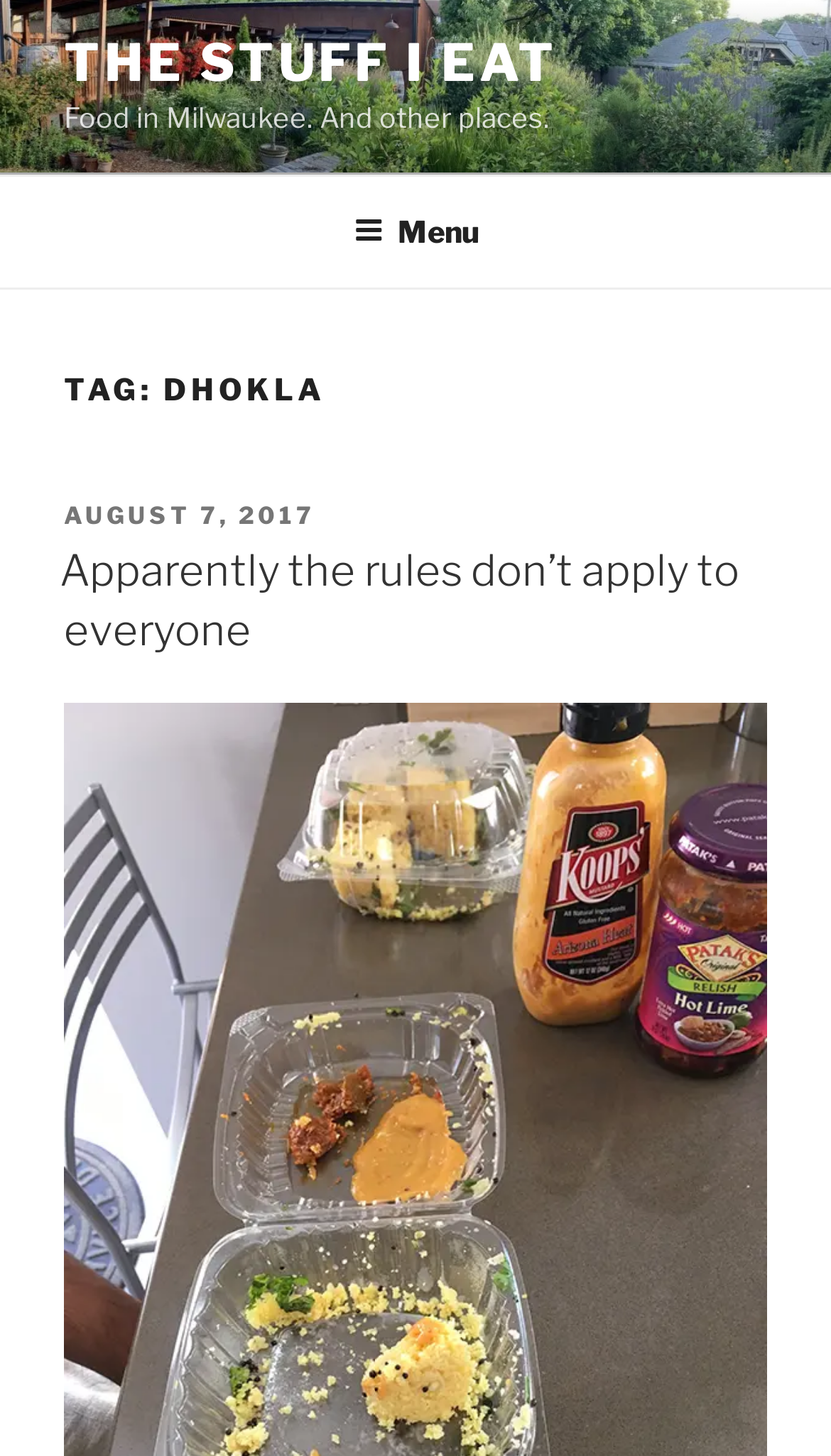Offer a detailed account of what is visible on the webpage.

The webpage is about the archives of "dhokla" on a food blog called "The stuff I eat". At the top, there is a link to the main page, "THE STUFF I EAT", which is positioned near the left edge of the page. Below it, there is a brief description of the blog, "Food in Milwaukee. And other places.".

On the top menu bar, there is a button labeled "Menu" that can be expanded. The menu bar spans the entire width of the page.

The main content of the page is a collection of posts tagged with "dhokla". The title "TAG: DHOKLA" is prominently displayed near the top center of the page. Below the title, there is a section with a header that contains a static text "POSTED ON" and a link to a specific date, "AUGUST 7, 2017", which also has a time element associated with it.

Underneath the header, there is a post titled "Apparently the rules don’t apply to everyone", which is a link to the full article. The post title is positioned near the left edge of the page, and it takes up about half of the page width.